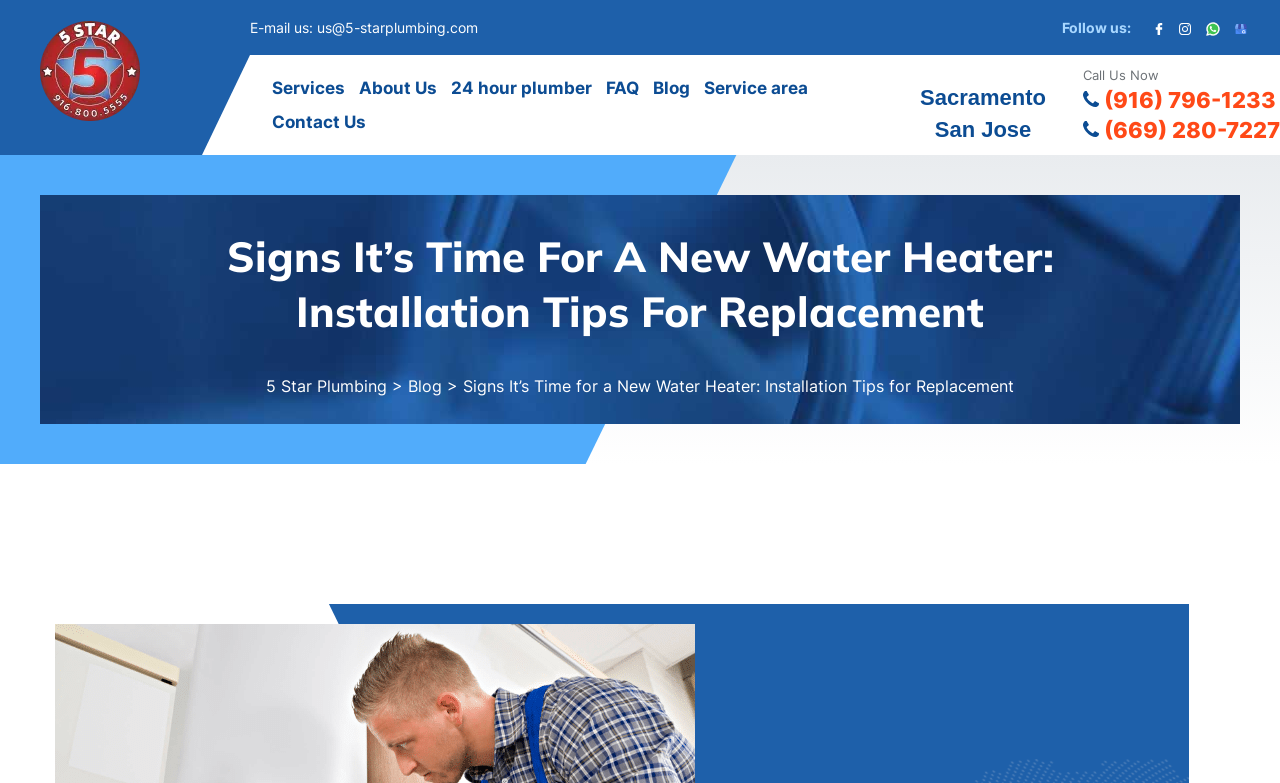Please provide the bounding box coordinates in the format (top-left x, top-left y, bottom-right x, bottom-right y). Remember, all values are floating point numbers between 0 and 1. What is the bounding box coordinate of the region described as: Blog

[0.505, 0.091, 0.545, 0.134]